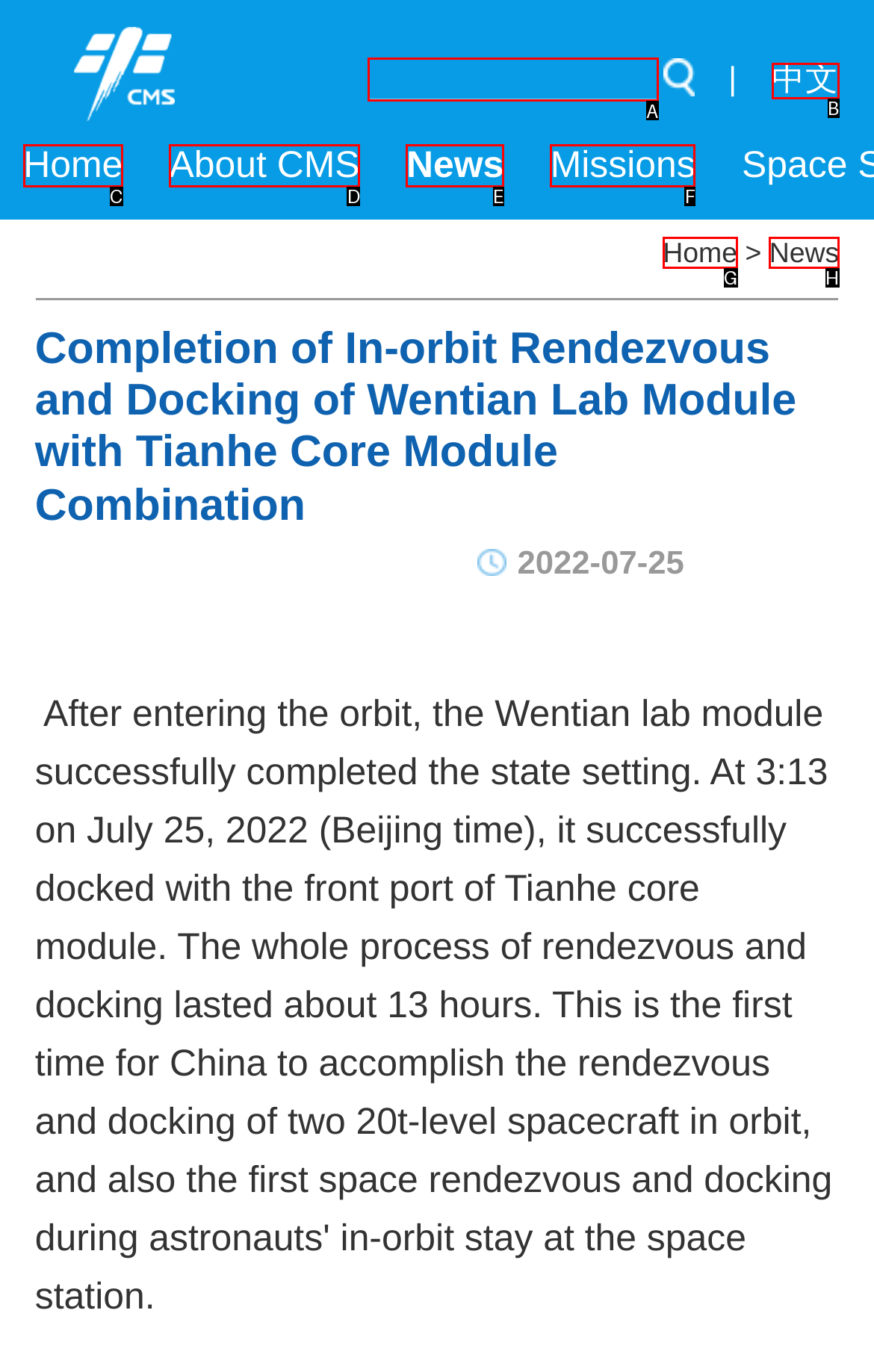Tell me which one HTML element I should click to complete the following instruction: search for something
Answer with the option's letter from the given choices directly.

A